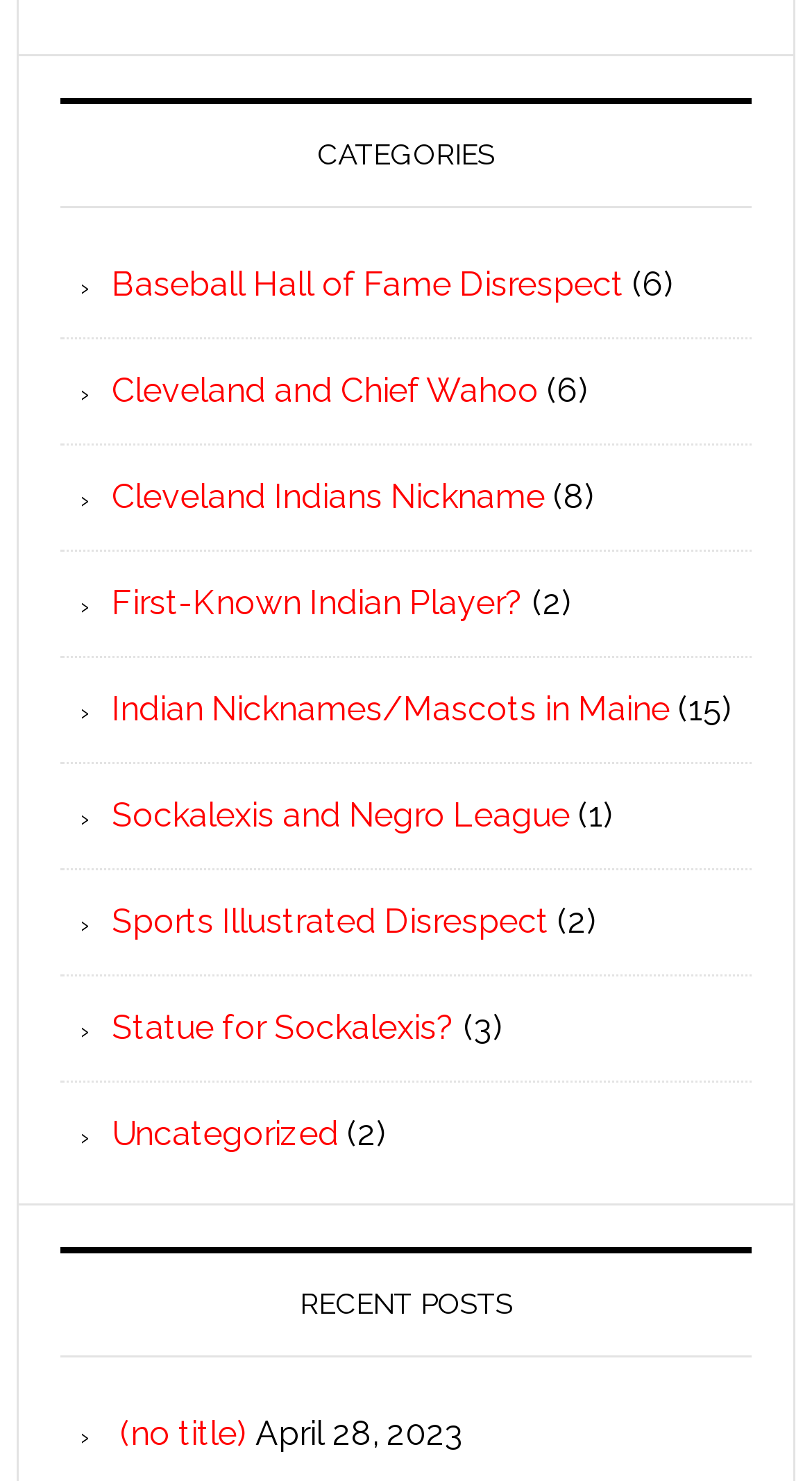Return the bounding box coordinates of the UI element that corresponds to this description: "Baseball Hall of Fame Disrespect". The coordinates must be given as four float numbers in the range of 0 and 1, [left, top, right, bottom].

[0.138, 0.179, 0.769, 0.206]